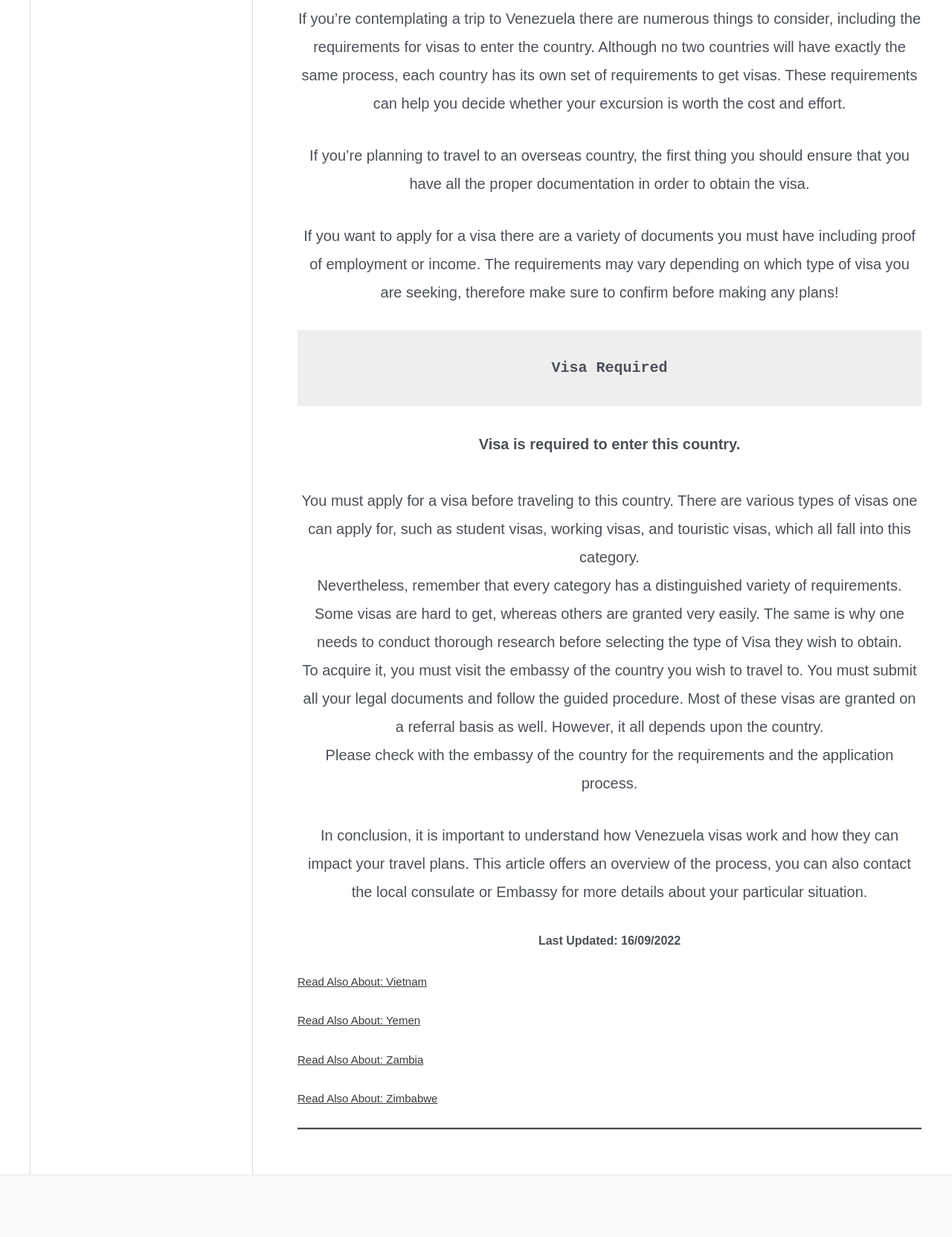When was the visa information last updated?
Using the image, respond with a single word or phrase.

16/09/2022